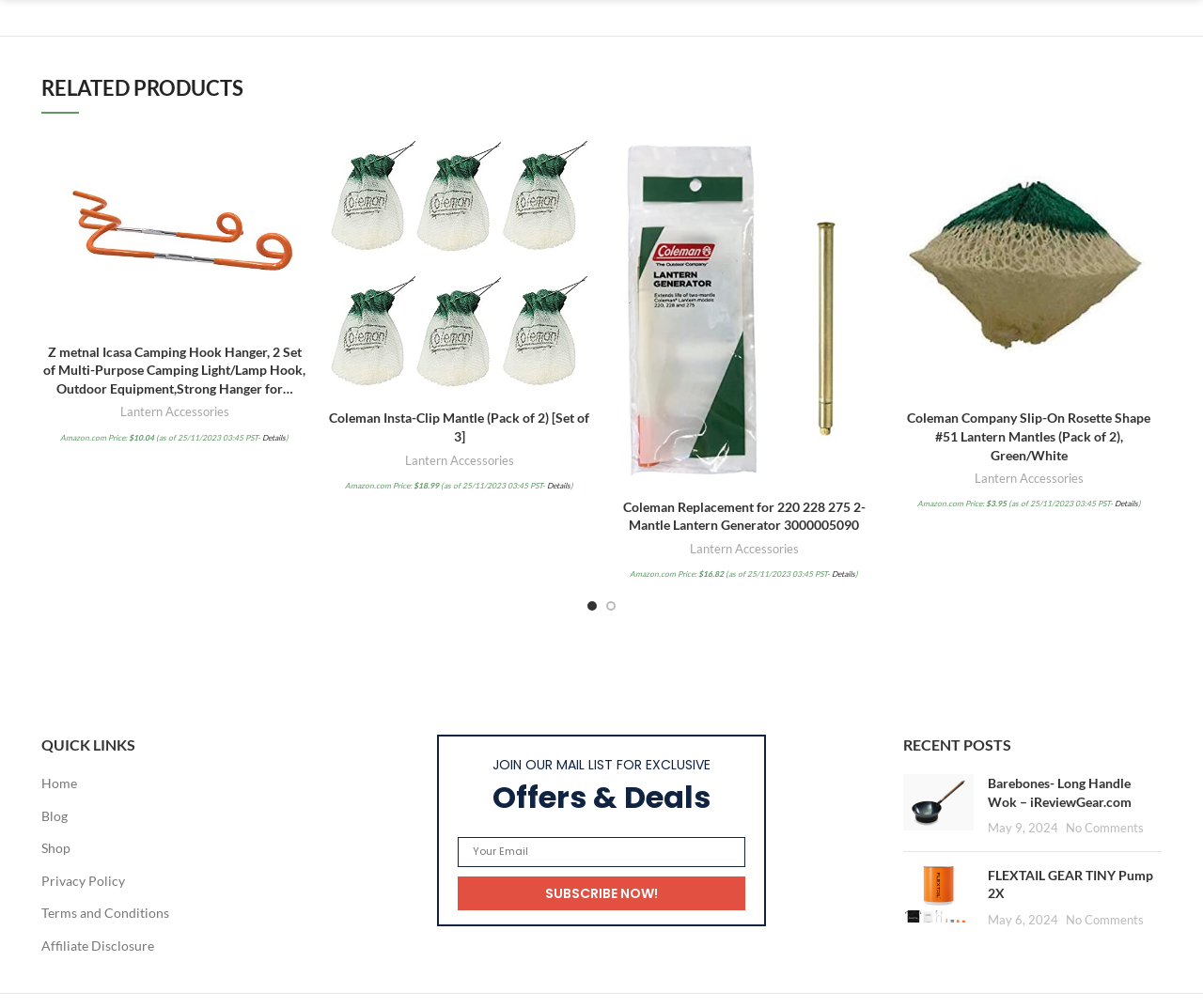Locate the bounding box of the UI element described by: "Add to wishlist" in the given webpage screenshot.

[0.698, 0.226, 0.737, 0.268]